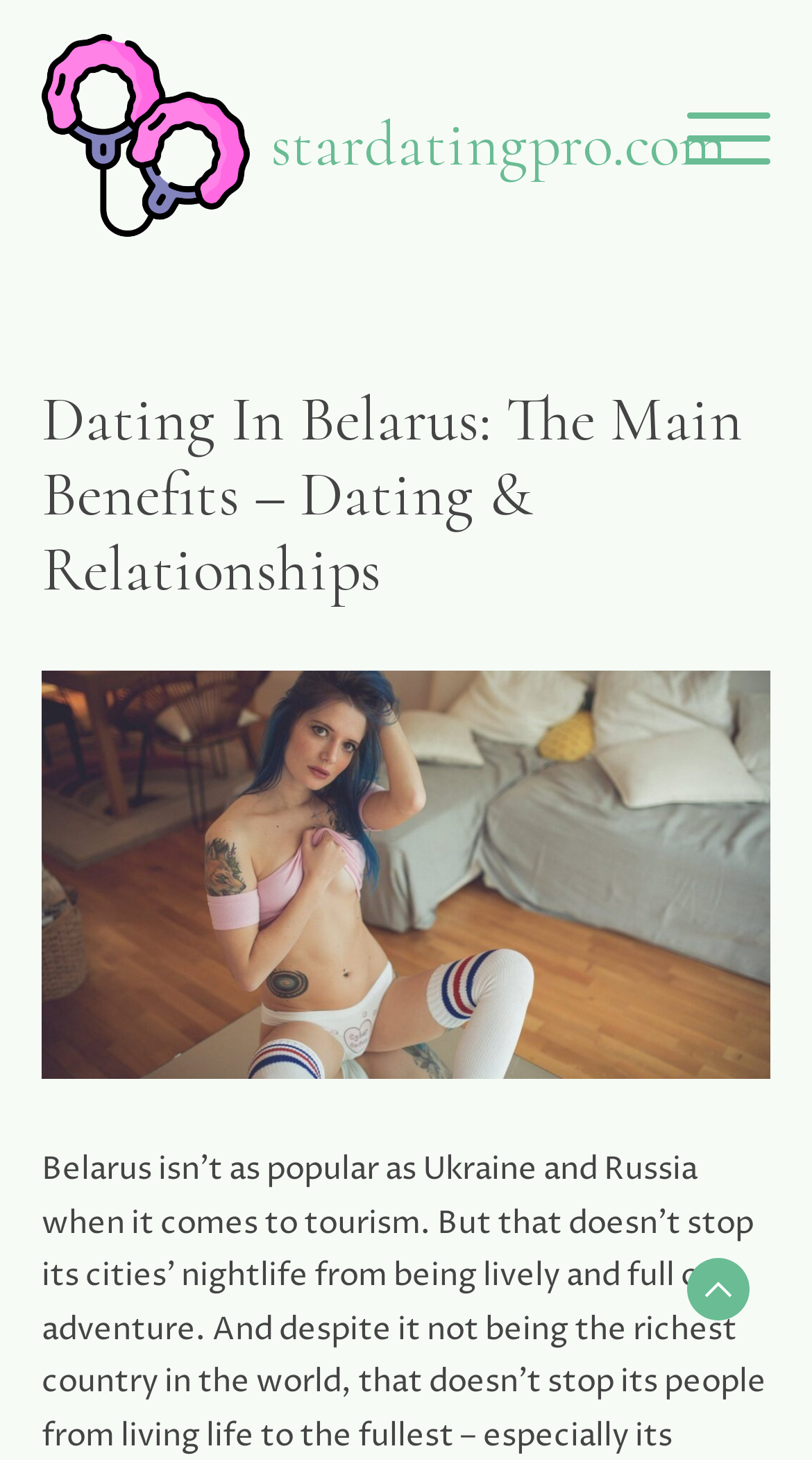Offer a comprehensive description of the webpage’s content and structure.

The webpage is about dating in Belarus, with a focus on the benefits of dating in the country. At the top left of the page, there is a link to the website "stardatingpro.com" accompanied by a small image. Below this, there is a button that expands to reveal a primary menu. 

To the right of the button, there is a large header that spans almost the entire width of the page, containing the title "Dating In Belarus: The Main Benefits – Dating & Relationships". 

At the bottom right of the page, there is another link accompanied by a small image. The link and image are positioned close to the bottom of the page, taking up a small portion of the width. 

There are a total of three images on the page, two of which are small and accompany links, while the third is part of the header. There are also three links on the page, two of which are positioned at the top and bottom right, respectively, while the third is at the top left.